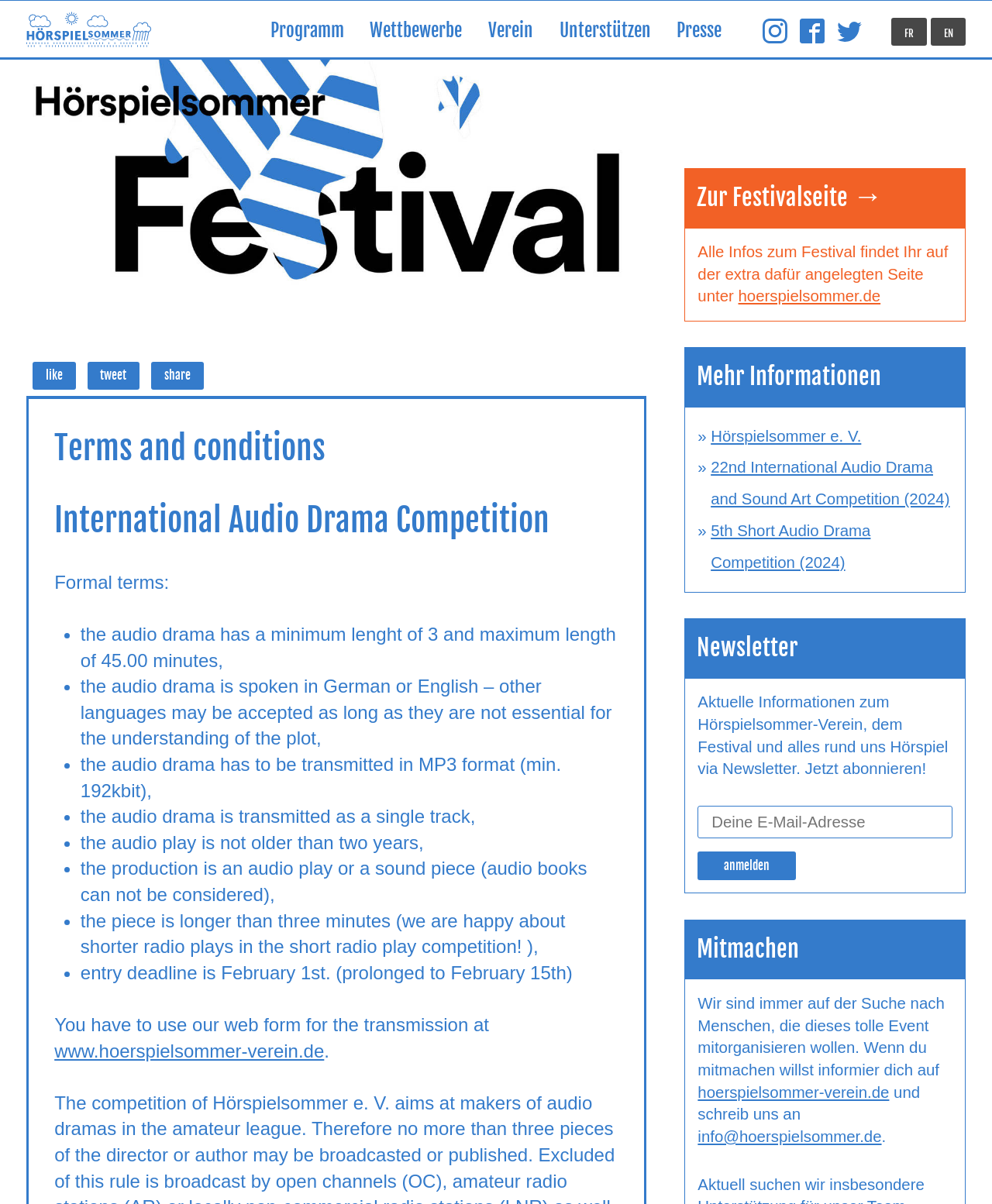Determine the bounding box coordinates of the clickable region to carry out the instruction: "Click on the 'Programm' link".

[0.259, 0.001, 0.36, 0.05]